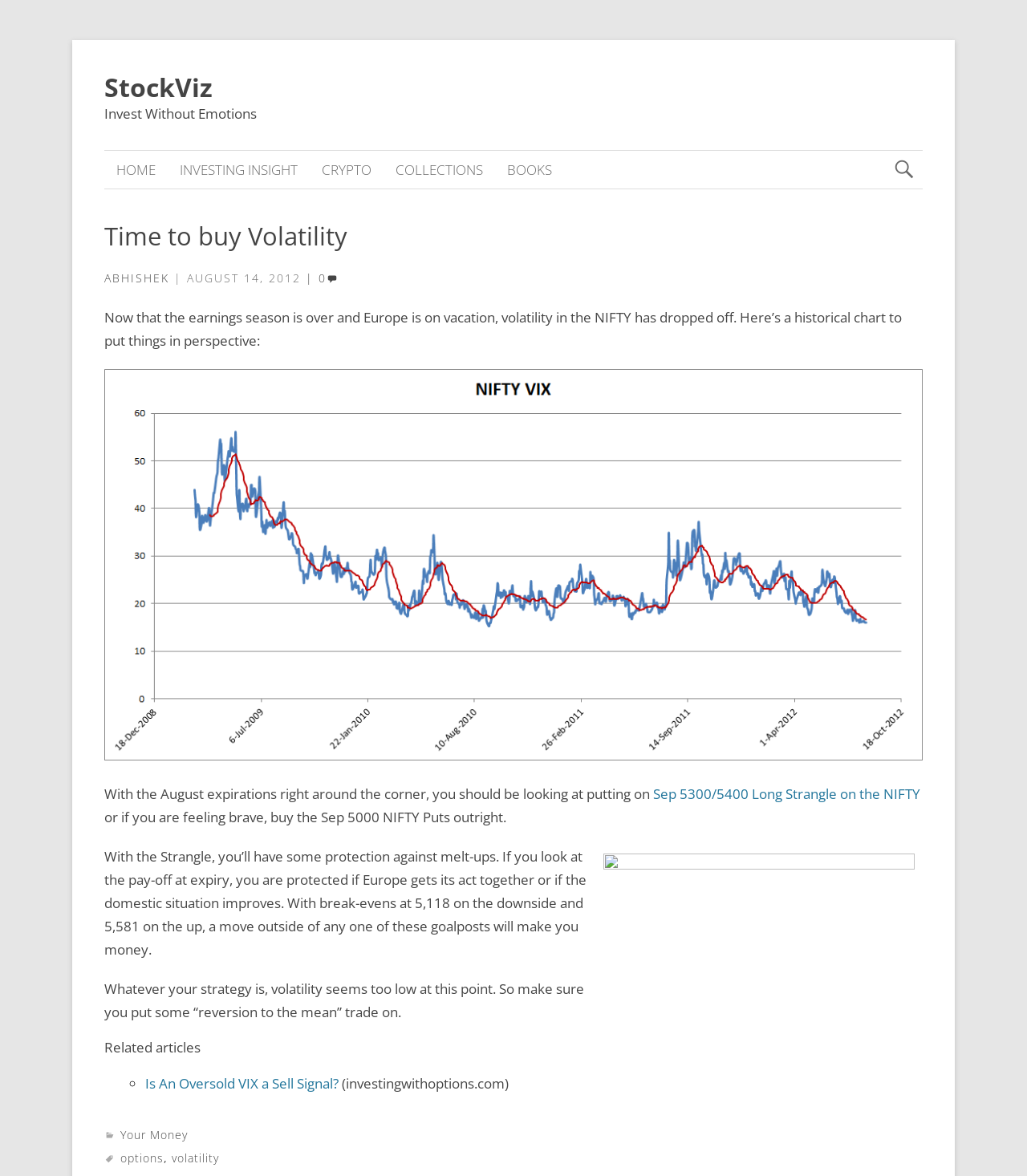Identify the bounding box coordinates of the clickable region necessary to fulfill the following instruction: "Read the article by Abhishek". The bounding box coordinates should be four float numbers between 0 and 1, i.e., [left, top, right, bottom].

[0.102, 0.23, 0.165, 0.243]